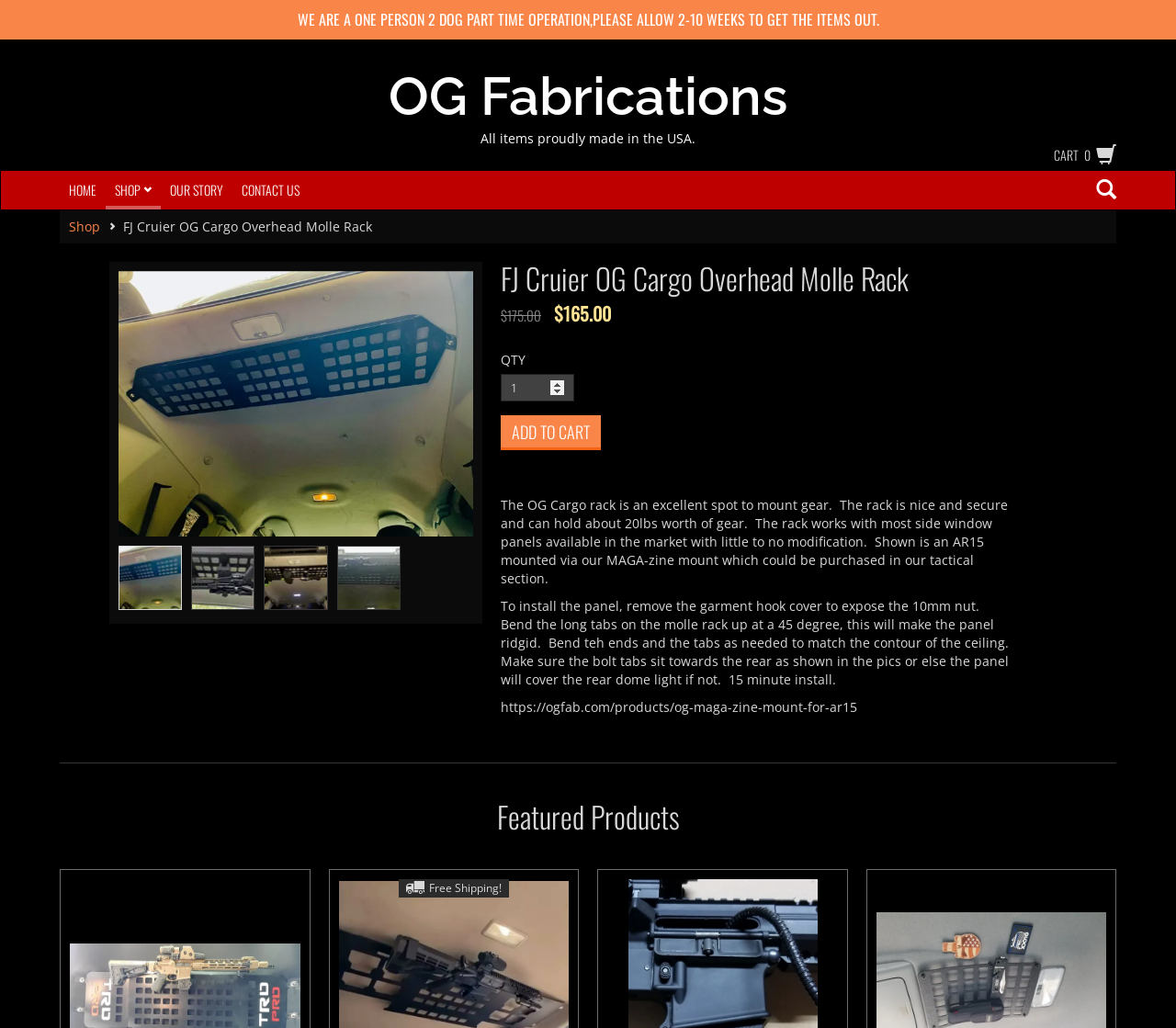What is the maximum weight capacity of the rack?
Answer the question in a detailed and comprehensive manner.

According to the product description, the rack can hold about 20lbs worth of gear, indicating that it has a maximum weight capacity of 20lbs.